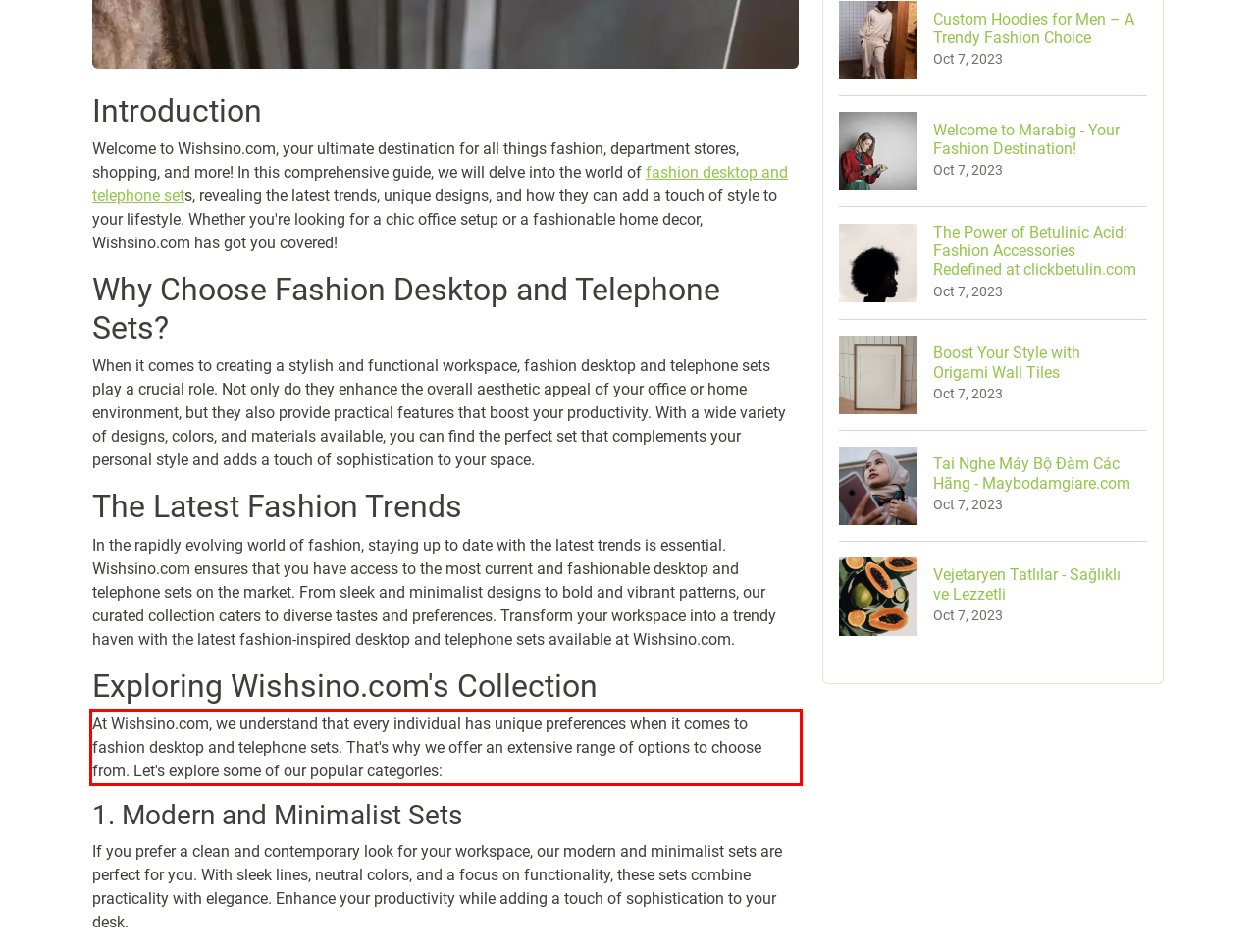Please look at the webpage screenshot and extract the text enclosed by the red bounding box.

At Wishsino.com, we understand that every individual has unique preferences when it comes to fashion desktop and telephone sets. That's why we offer an extensive range of options to choose from. Let's explore some of our popular categories: